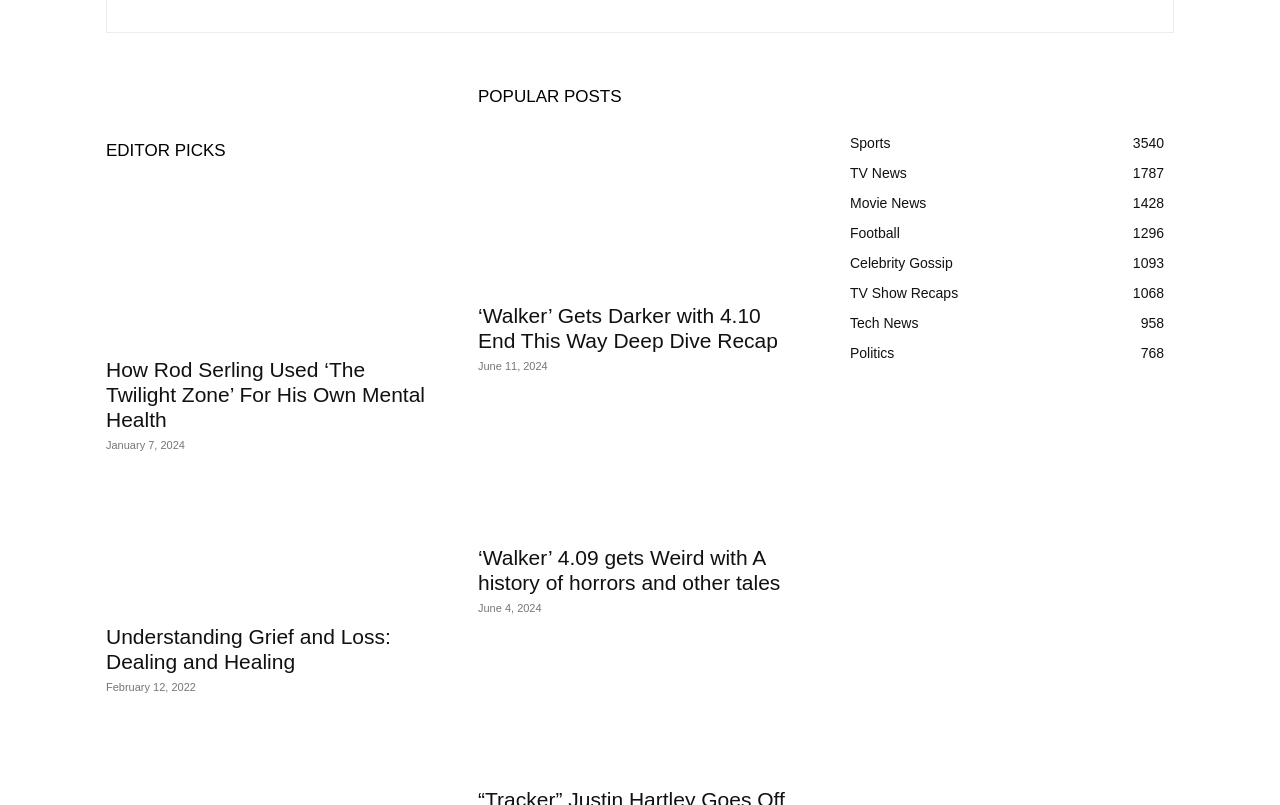What is the category with the most posts?
Use the screenshot to answer the question with a single word or phrase.

Sports